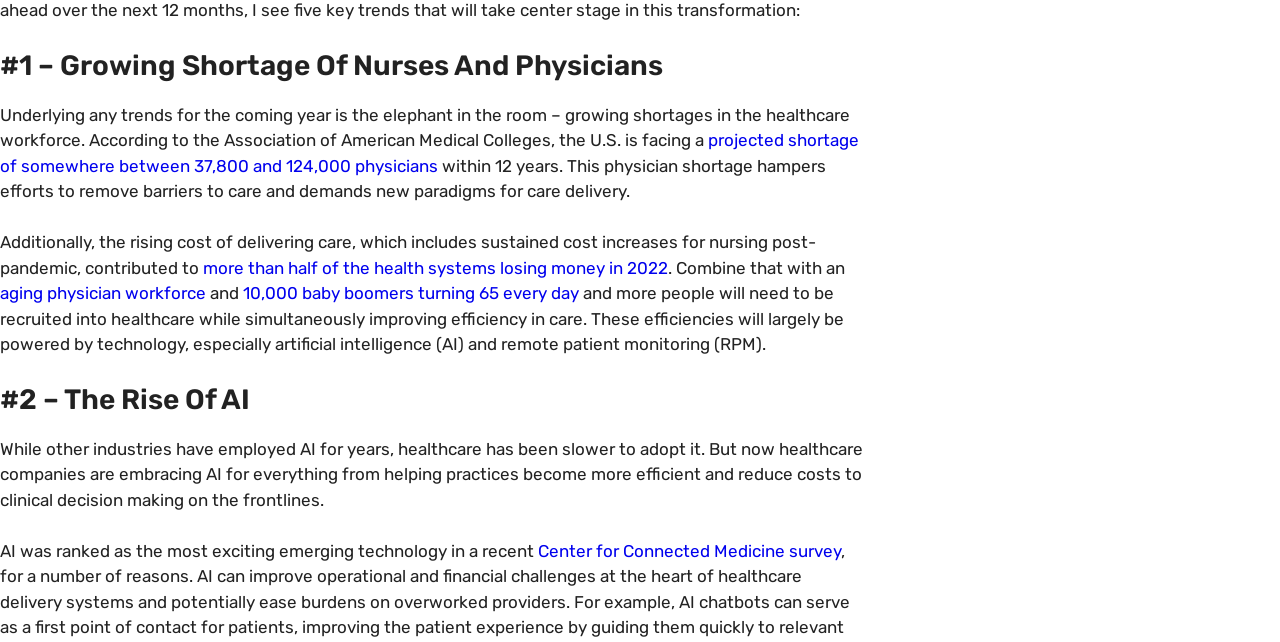Using the provided element description, identify the bounding box coordinates as (top-left x, top-left y, bottom-right x, bottom-right y). Ensure all values are between 0 and 1. Description: Center for Connected Medicine survey

[0.42, 0.842, 0.657, 0.874]